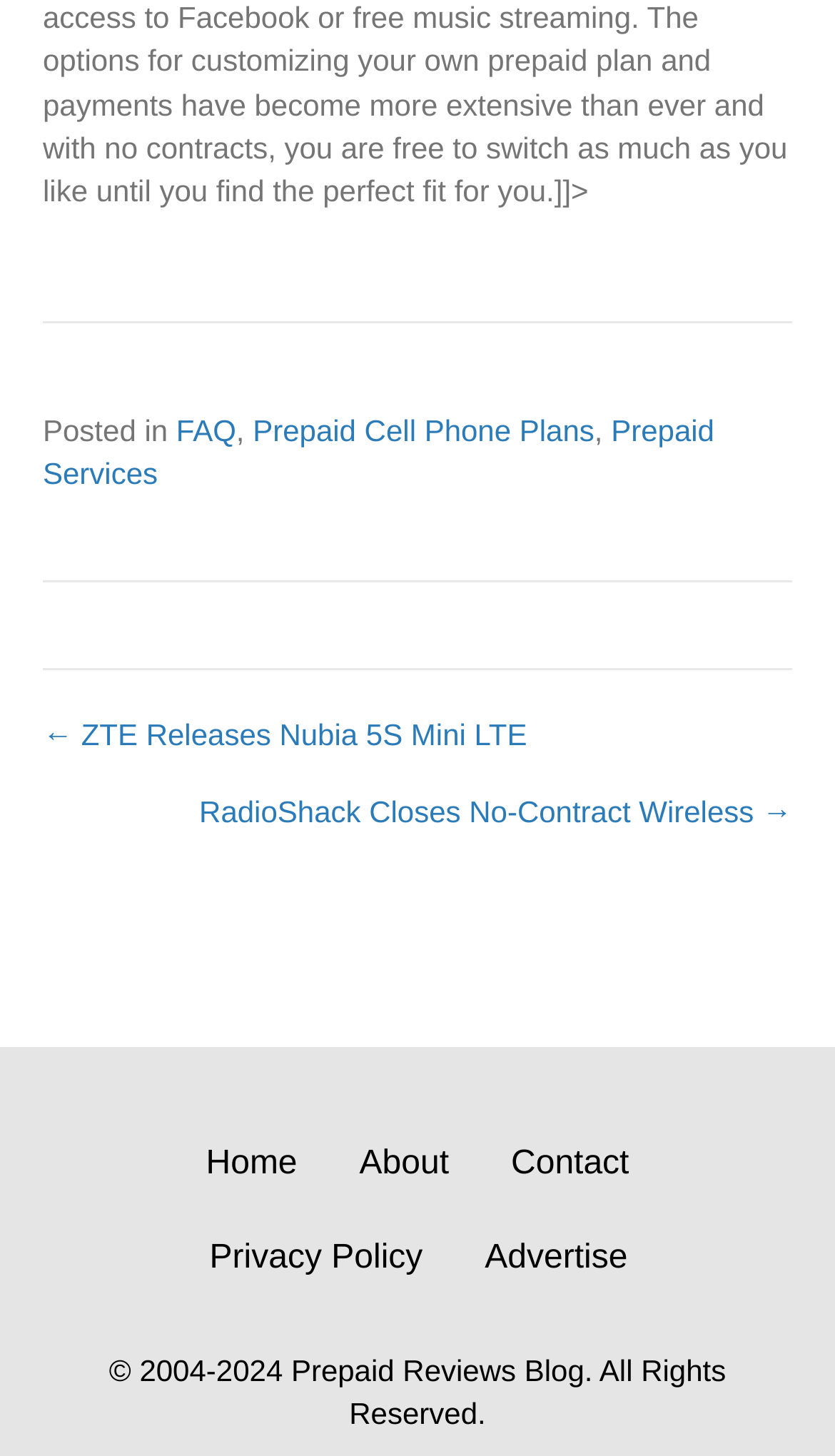Using the details in the image, give a detailed response to the question below:
What is the copyright year range?

The copyright year range can be determined by looking at the static text '© 2004-2024 Prepaid Reviews Blog. All Rights Reserved.' at the bottom of the page. This text indicates that the copyright year range is from 2004 to 2024.